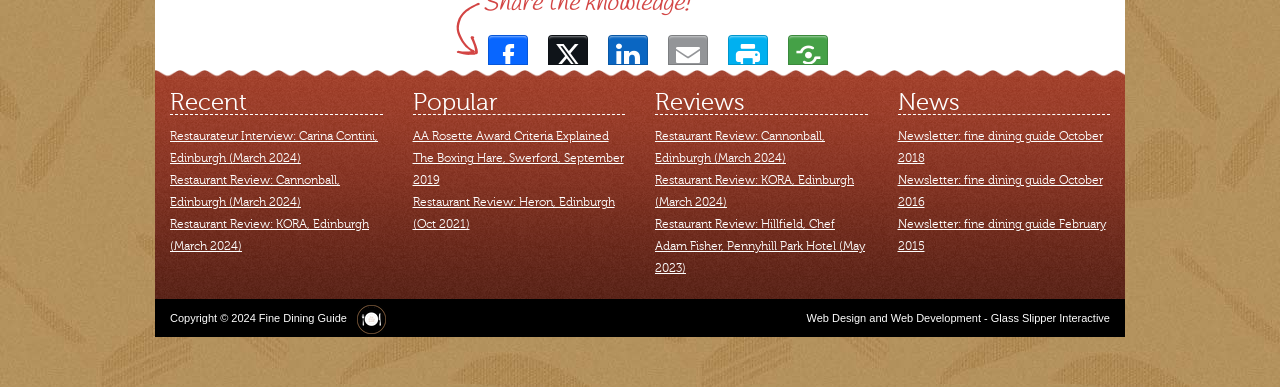What is the text of the copyright notice?
Based on the screenshot, provide a one-word or short-phrase response.

Copyright © 2024 Fine Dining Guide